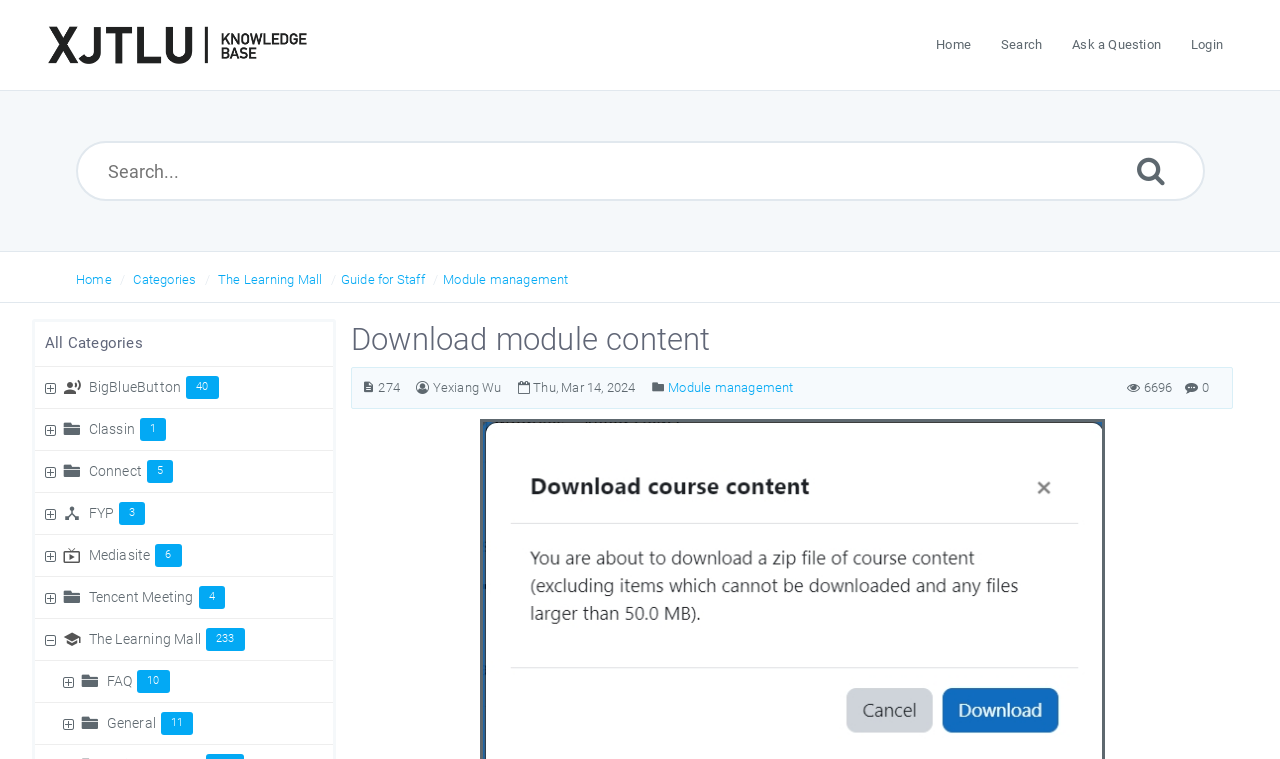Utilize the details in the image to thoroughly answer the following question: How many categories are listed?

I counted the number of links under the 'All Categories' heading, and there are 11 categories listed.